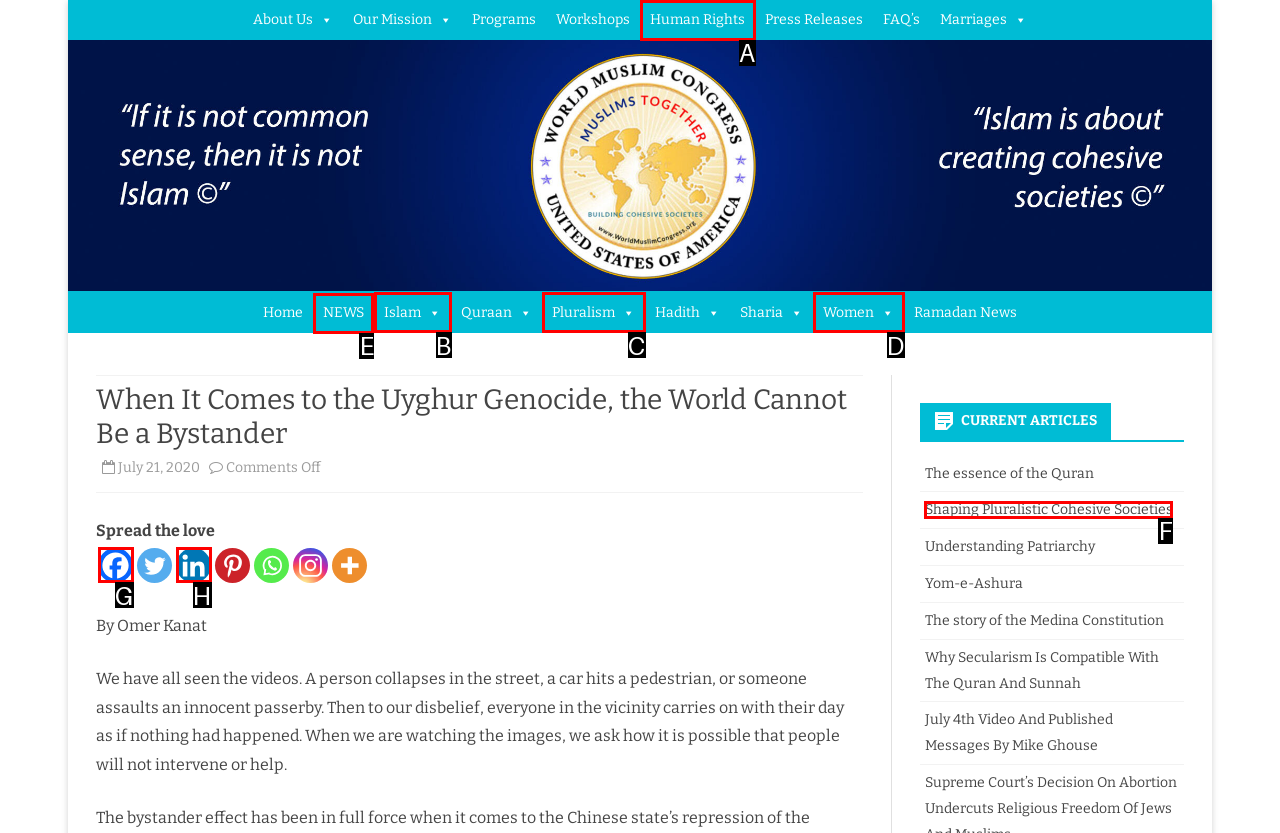Indicate which lettered UI element to click to fulfill the following task: Click on Client Services
Provide the letter of the correct option.

None